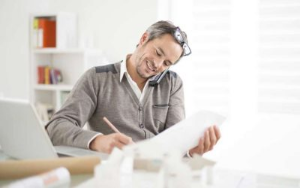Use a single word or phrase to respond to the question:
What is the man holding in one hand?

A sheet of paper